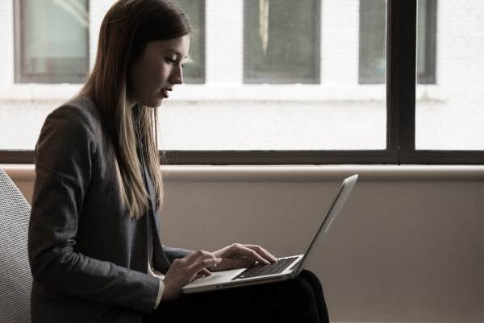Offer an in-depth description of the image shown.

In a softly lit indoor setting, a young woman sits engaged in her work at a laptop. Her long, straight hair cascades over her shoulders, and she wears a stylish grey blazer that gives off a professional vibe. The environment seems to be a modern space, perhaps a café or a co-working area, characterized by large windows that let in natural light, creating a calm ambiance. The light reflects off the walls and gives a glimpse of a cityscape outside, hinting at a busy urban setting. As she types intently on her laptop, her focused expression suggests she is immersed in a task, highlighting the increasing reliance on technology for work and communication. This image captures a moment of quiet productivity amidst the hustle and bustle of everyday life.